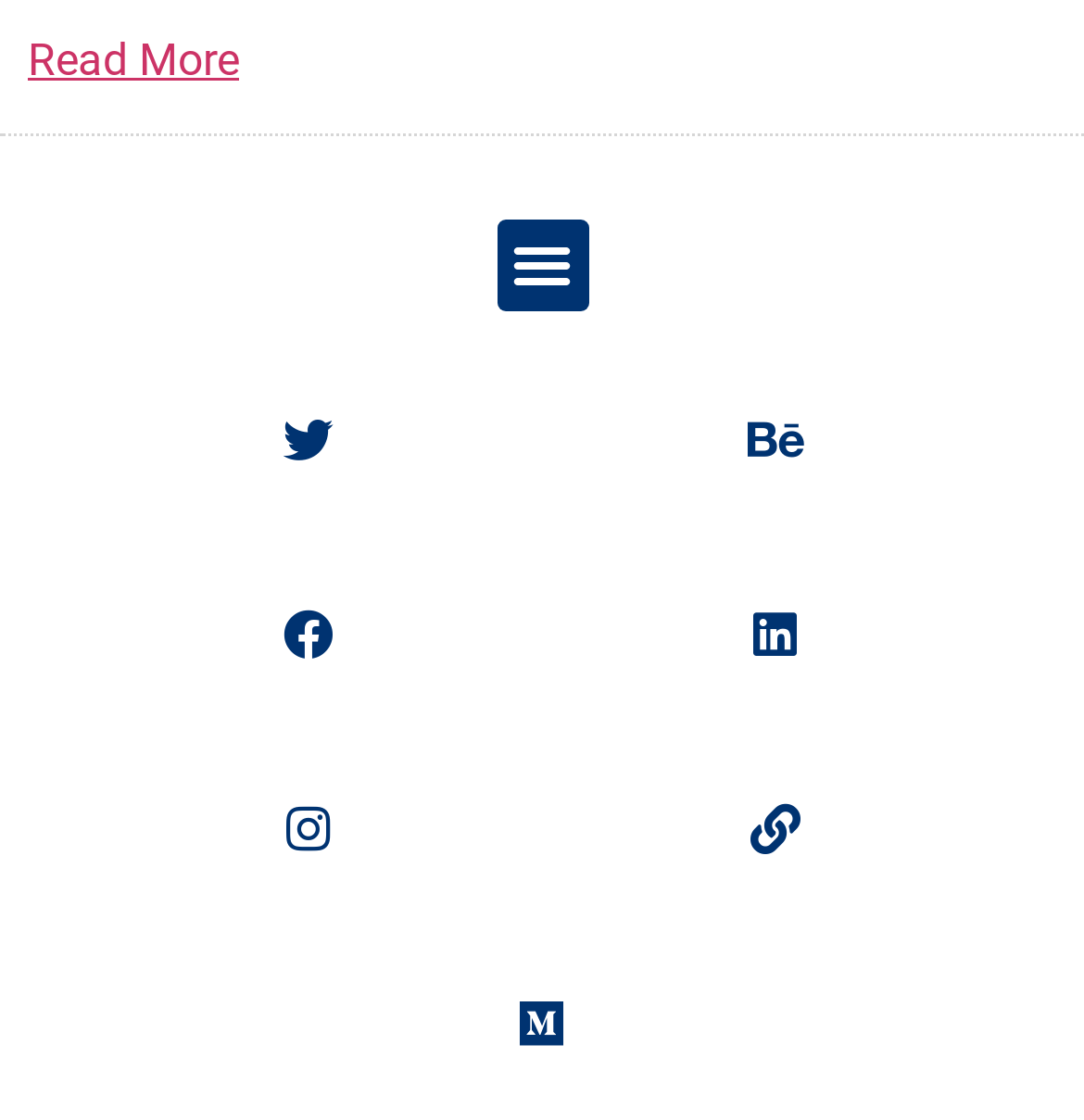Please provide the bounding box coordinates for the element that needs to be clicked to perform the following instruction: "Open Behance profile". The coordinates should be given as four float numbers between 0 and 1, i.e., [left, top, right, bottom].

[0.669, 0.347, 0.762, 0.437]